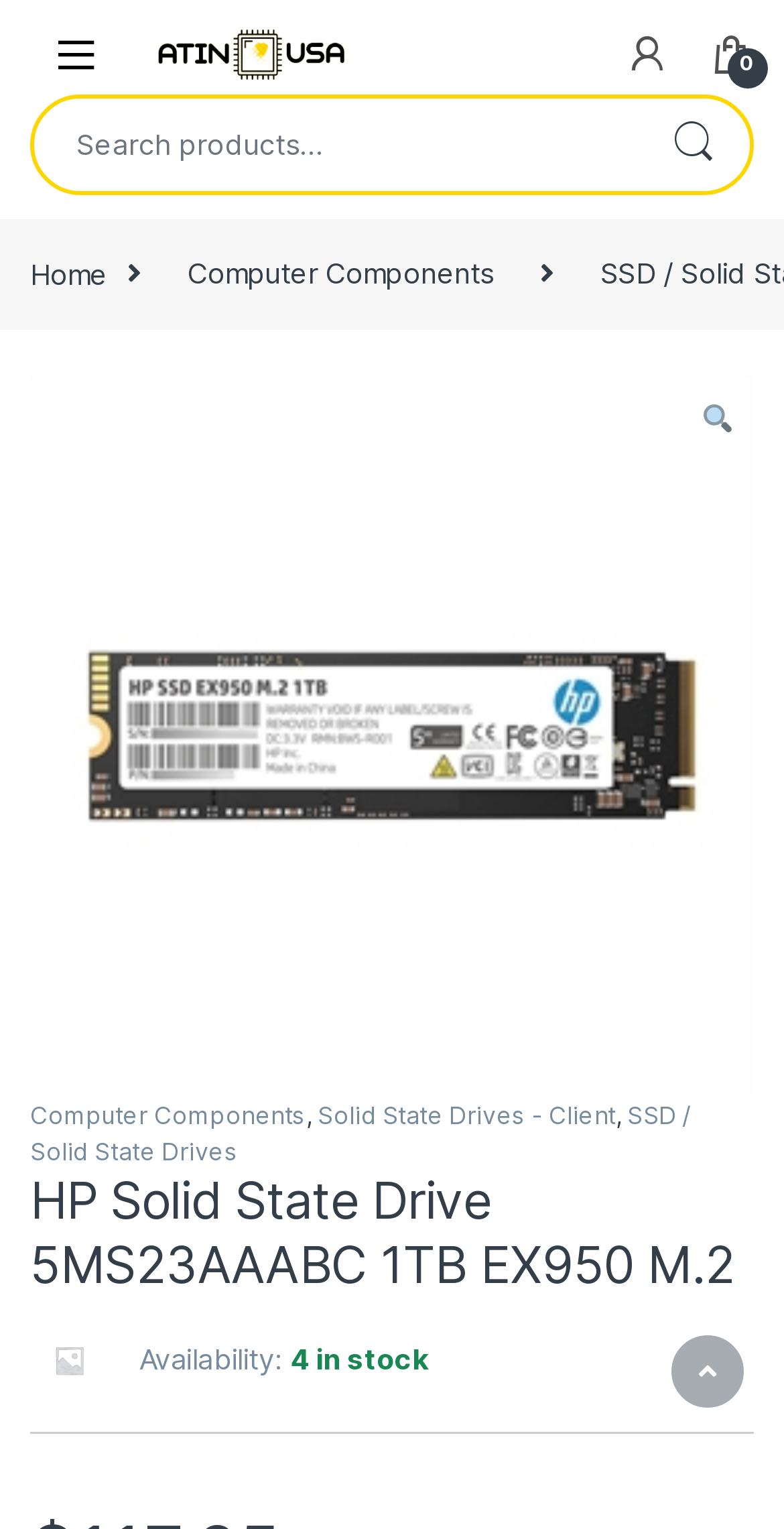Deliver a detailed narrative of the webpage's visual and textual elements.

This webpage is about an HP Solid State Drive product, specifically the 5MS23AAABC 1TB EX950 M.2 model. At the top left corner, there is a button with an icon, followed by a link to "ATIN USA" which also contains an image. 

On the top right corner, there are three links: "r", "n 0", and a search bar with a button labeled "Search m". The search bar has a placeholder text "Search for:" and an autocomplete feature.

Below the search bar, there is a navigation section labeled "Breadcrumb" which contains links to "Home", "Computer Components", and a search icon 🔍. 

The main content of the webpage starts with a heading that displays the product name. Below the heading, there are links to related categories, including "Computer Components", "Solid State Drives - Client", "SSD / Solid State Drives", and "HP Hewlett Packard", which also contains an image. 

The product information section displays the availability of the product, which is "4 in stock". A horizontal separator line is placed below this section. 

At the bottom right corner, there is a link to "Scroll to Top".